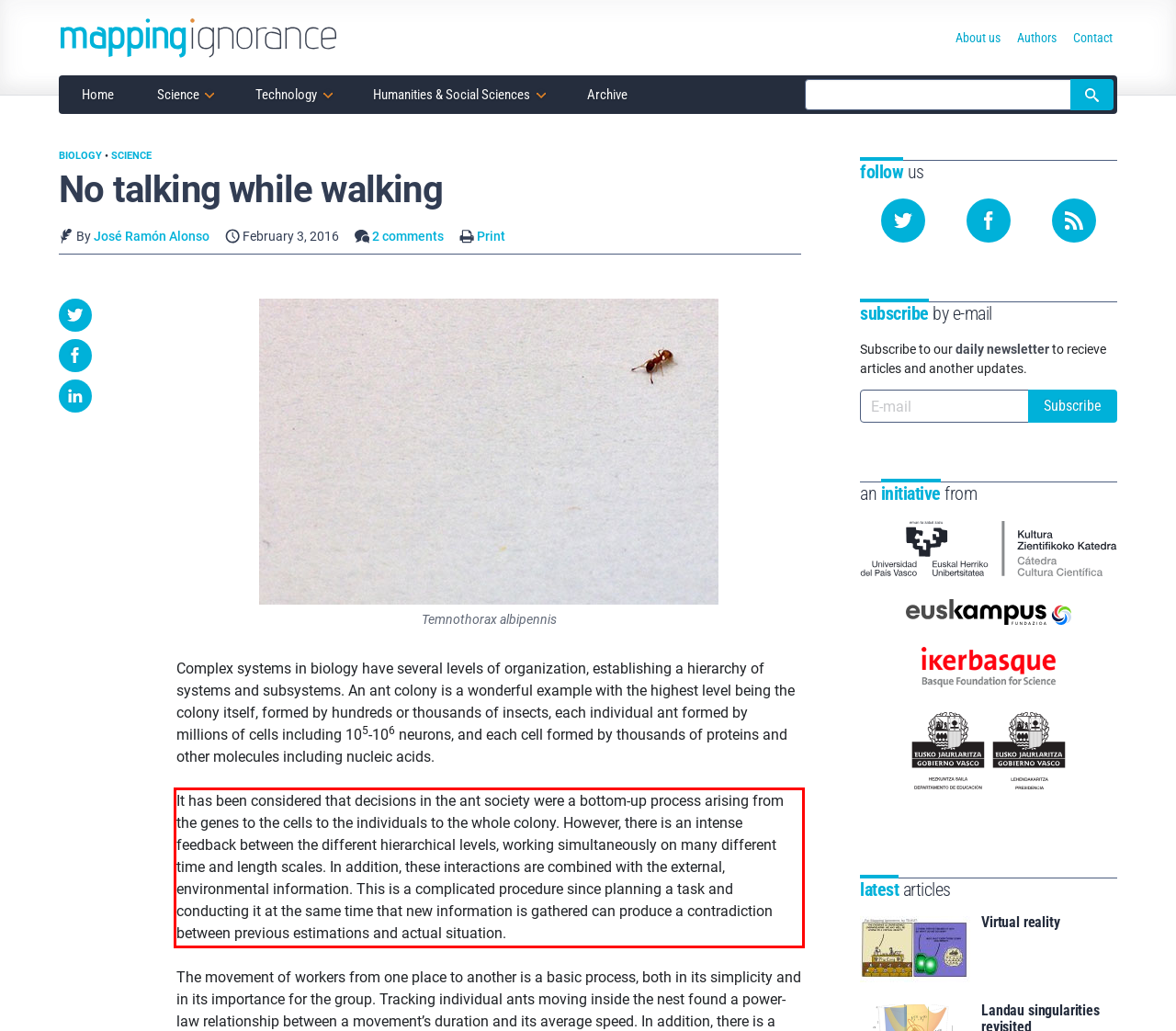Please extract the text content within the red bounding box on the webpage screenshot using OCR.

It has been considered that decisions in the ant society were a bottom-up process arising from the genes to the cells to the individuals to the whole colony. However, there is an intense feedback between the different hierarchical levels, working simultaneously on many different time and length scales. In addition, these interactions are combined with the external, environmental information. This is a complicated procedure since planning a task and conducting it at the same time that new information is gathered can produce a contradiction between previous estimations and actual situation.